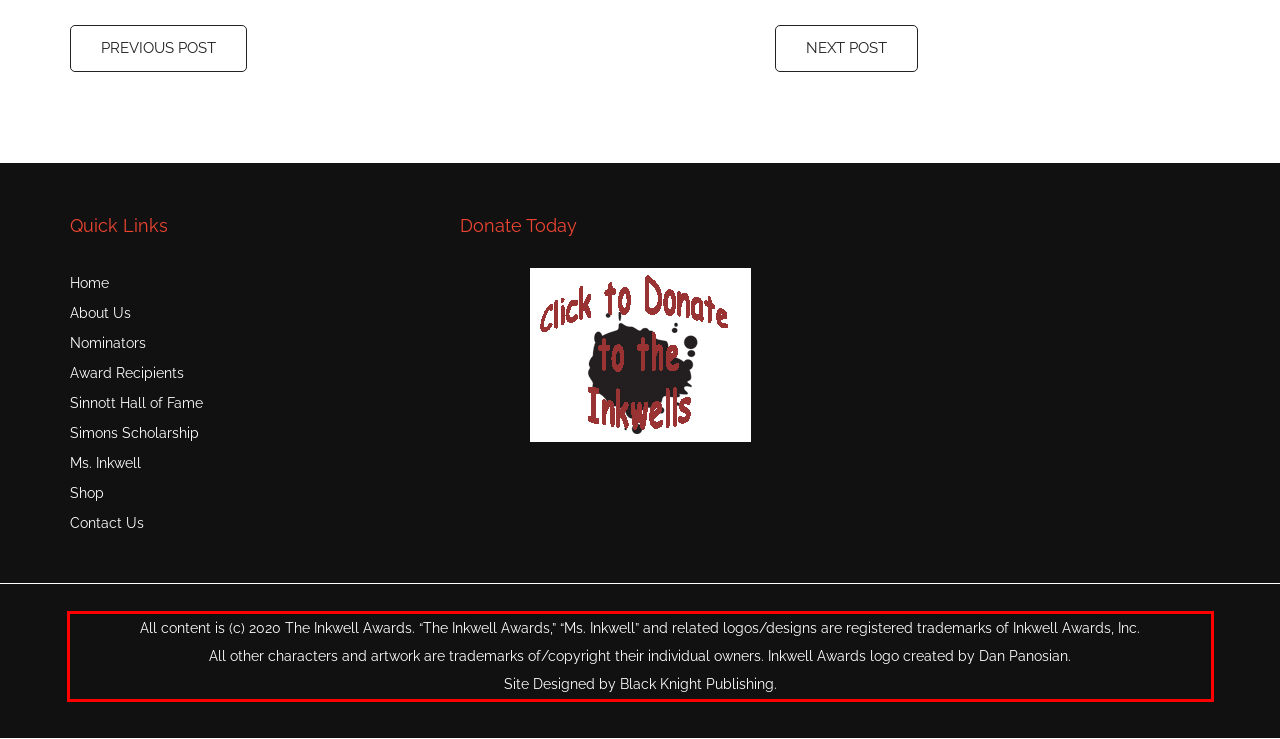With the given screenshot of a webpage, locate the red rectangle bounding box and extract the text content using OCR.

All content is (c) 2020 The Inkwell Awards. “The Inkwell Awards,” “Ms. Inkwell” and related logos/designs are registered trademarks of Inkwell Awards, Inc. All other characters and artwork are trademarks of/copyright their individual owners. Inkwell Awards logo created by Dan Panosian. Site Designed by Black Knight Publishing.